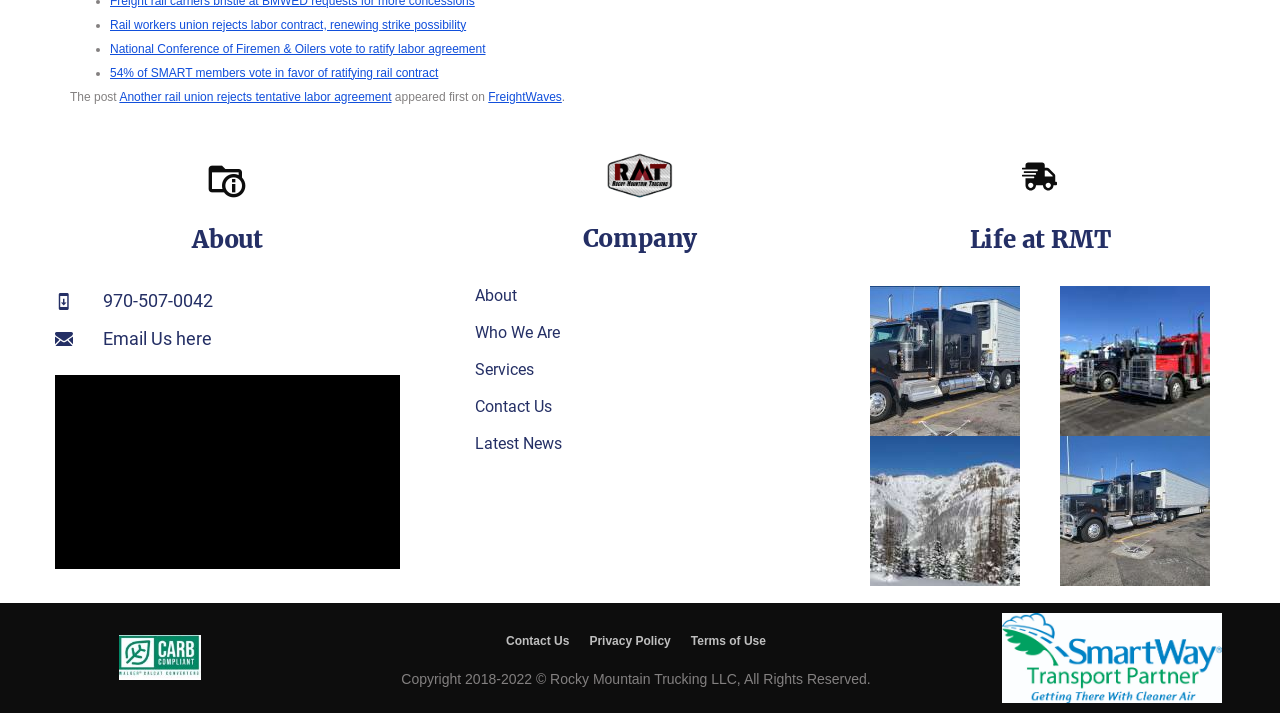How many figures are there in the 'Life at RMT' section? Analyze the screenshot and reply with just one word or a short phrase.

4